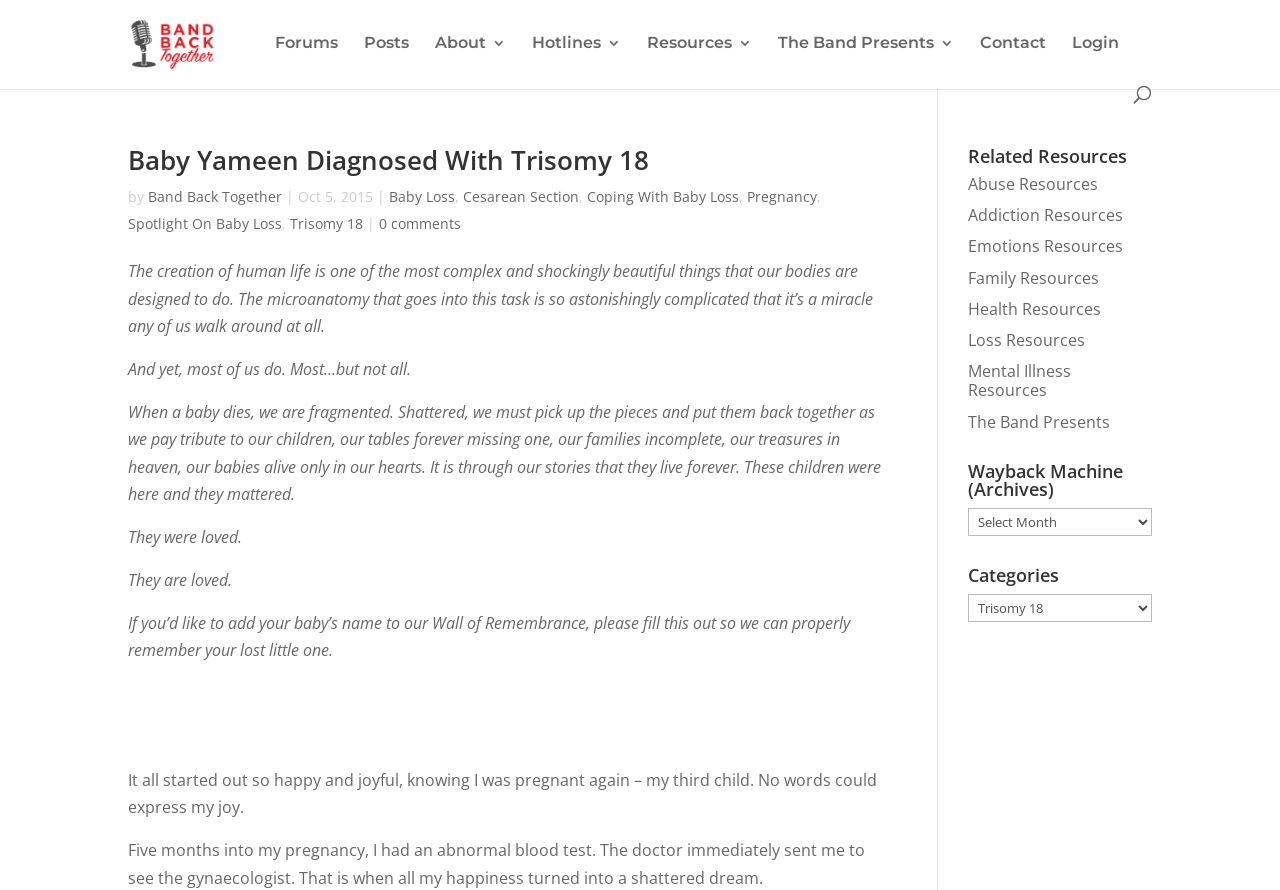Respond to the question below with a single word or phrase: What is the topic of the article 'Baby Yameen Diagnosed With Trisomy 18'?

Trisomy 18